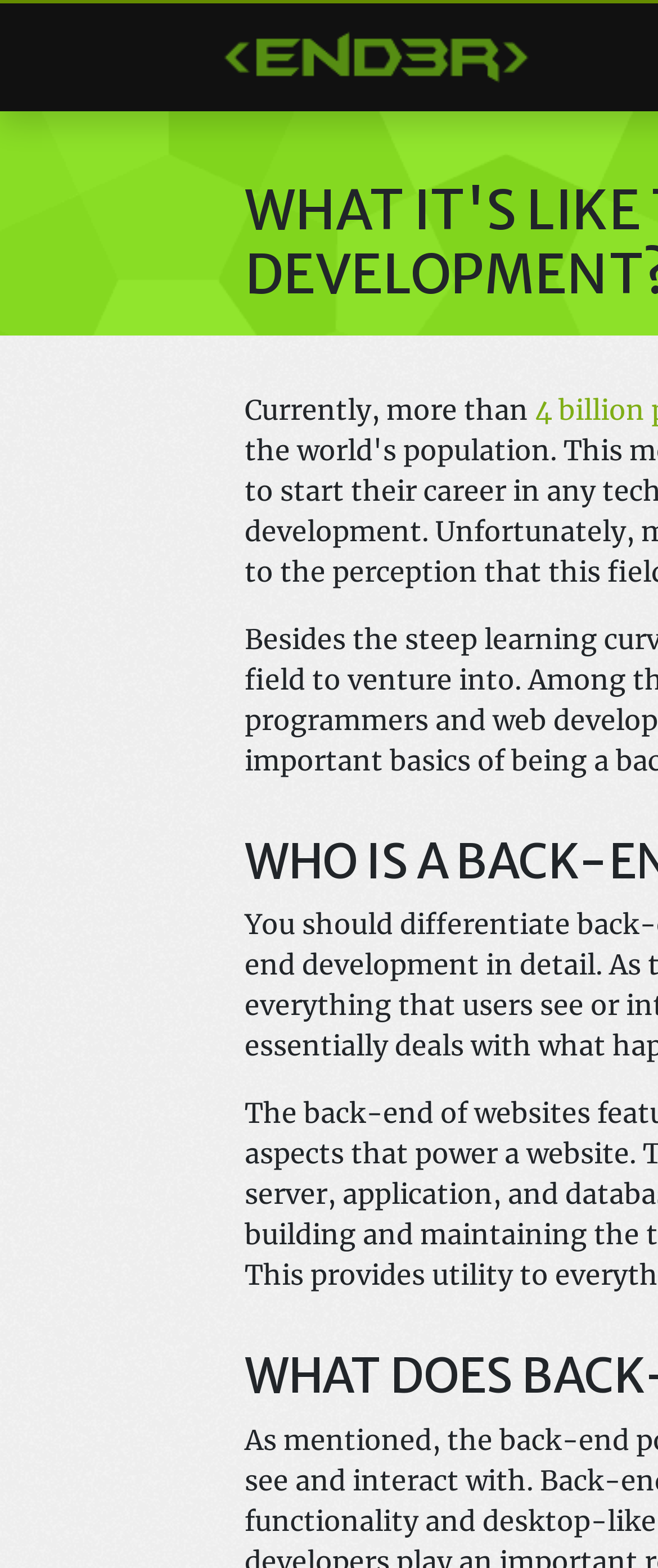Identify the main heading from the webpage and provide its text content.

WHAT IT'S LIKE TO WORK IN BACK-END WEB DEVELOPMENT?